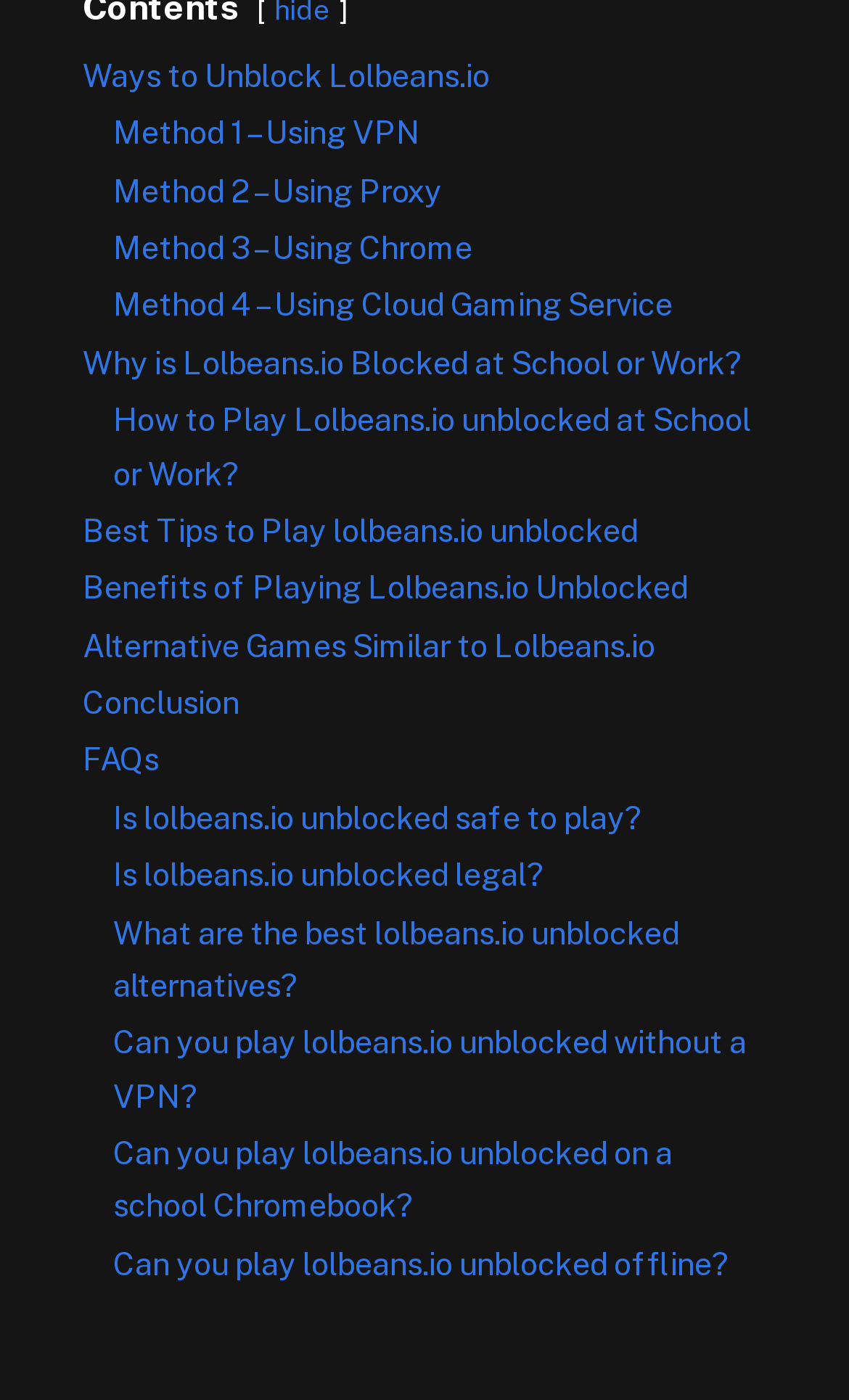Identify the bounding box of the HTML element described here: "Benefits of Playing Lolbeans.io Unblocked". Provide the coordinates as four float numbers between 0 and 1: [left, top, right, bottom].

[0.097, 0.406, 0.81, 0.433]